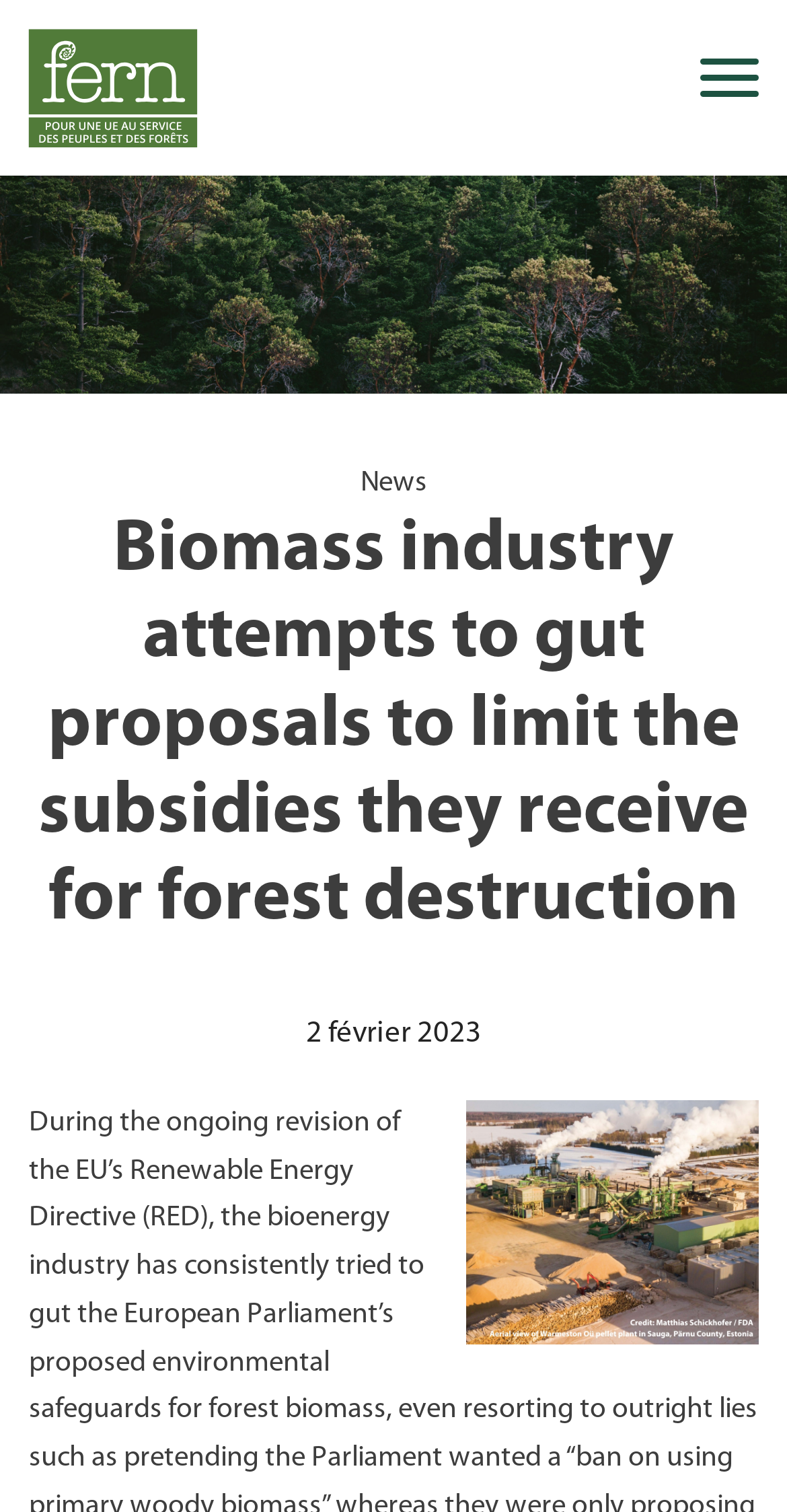Determine the bounding box coordinates for the UI element with the following description: "Twitter". The coordinates should be four float numbers between 0 and 1, represented as [left, top, right, bottom].

[0.338, 0.243, 0.434, 0.293]